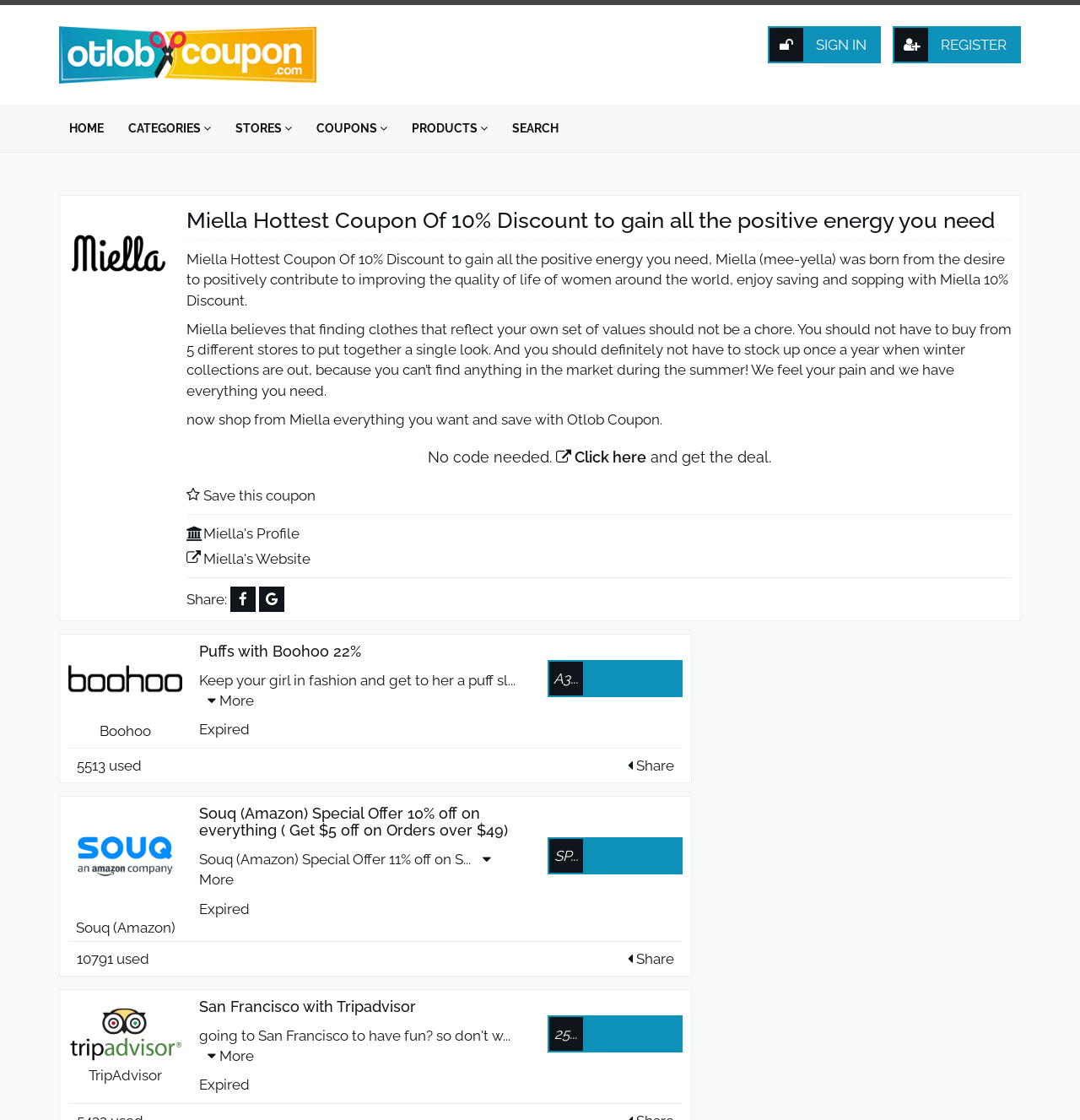Could you indicate the bounding box coordinates of the region to click in order to complete this instruction: "Click on REGISTER".

[0.827, 0.023, 0.945, 0.057]